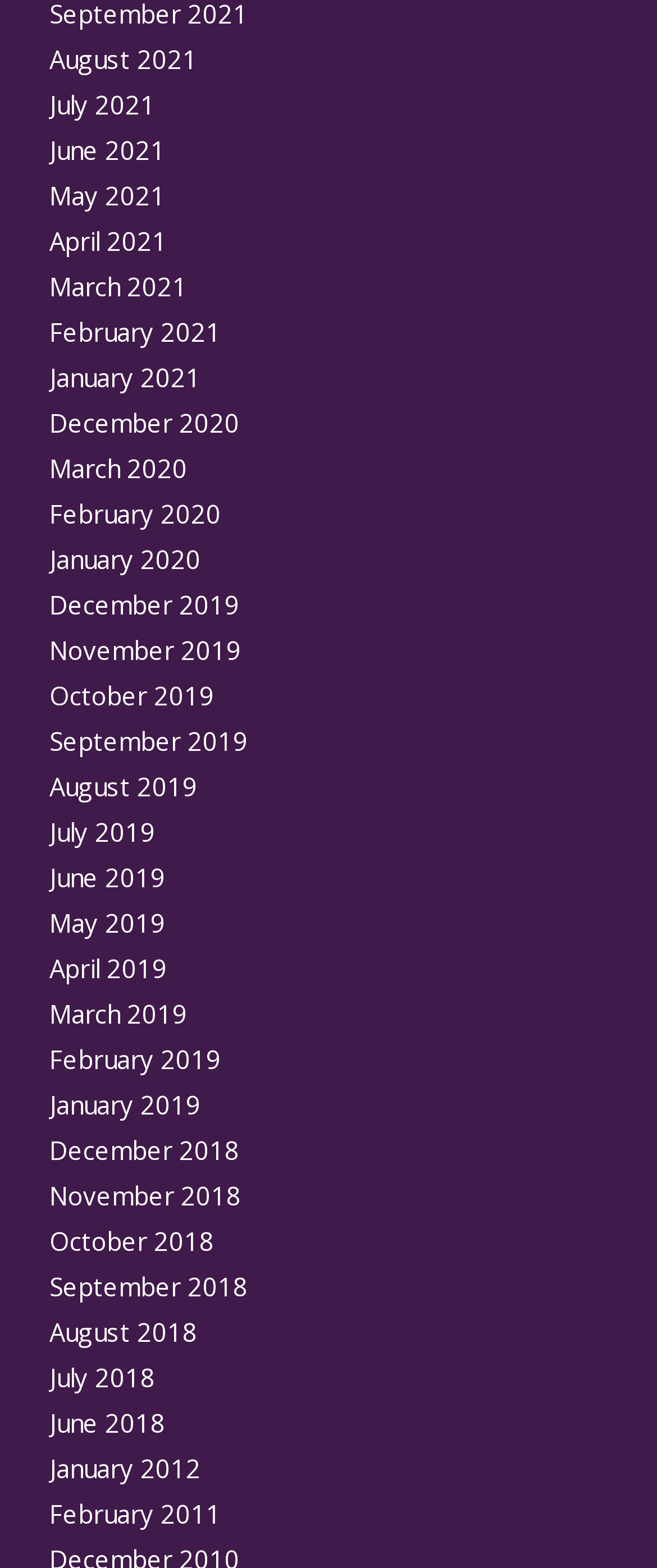How many links are there in total?
Give a one-word or short phrase answer based on the image.

506